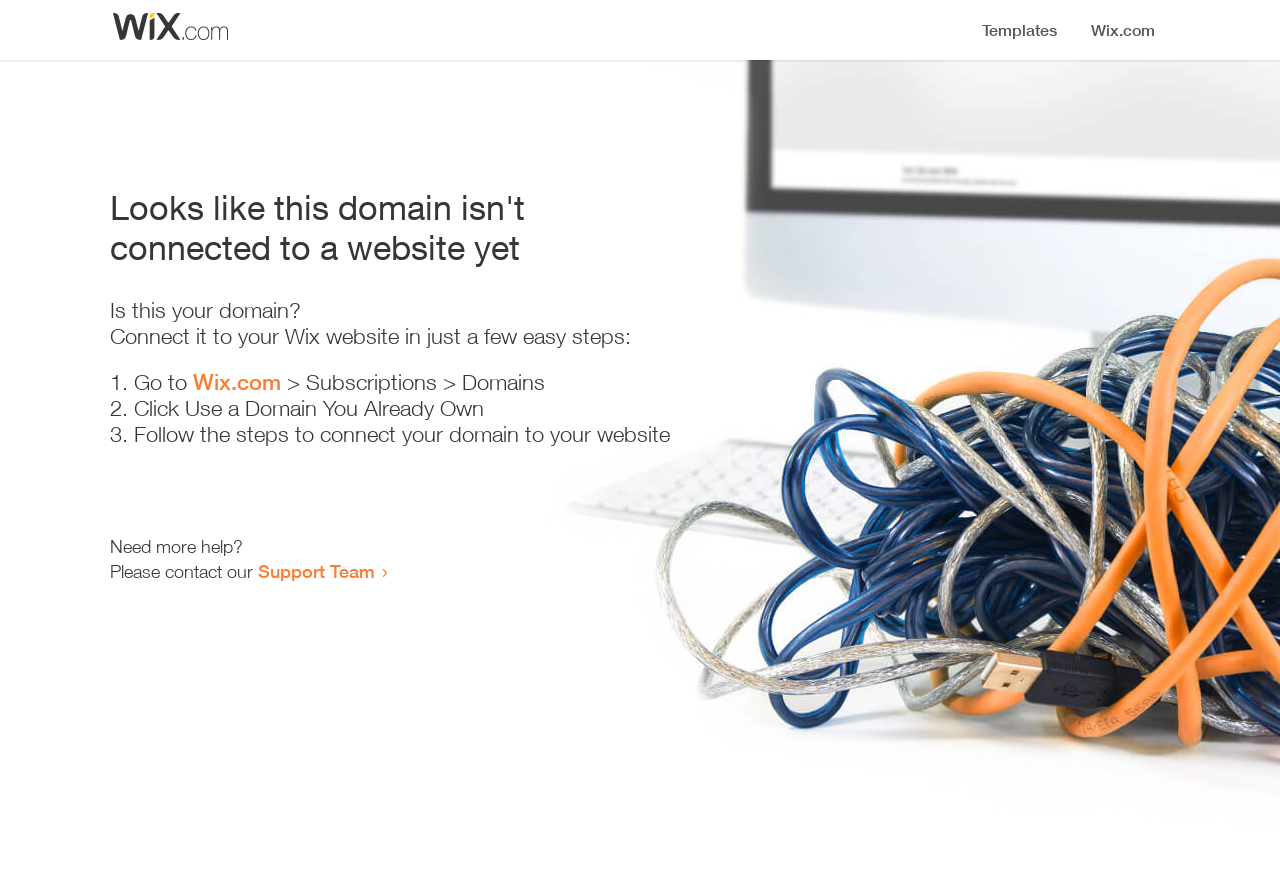What should I do if I need more help?
Can you provide an in-depth and detailed response to the question?

The webpage provides a link to 'Support Team' in the text 'Need more help? Please contact our Support Team', indicating that I should contact the Support Team if I need more help.